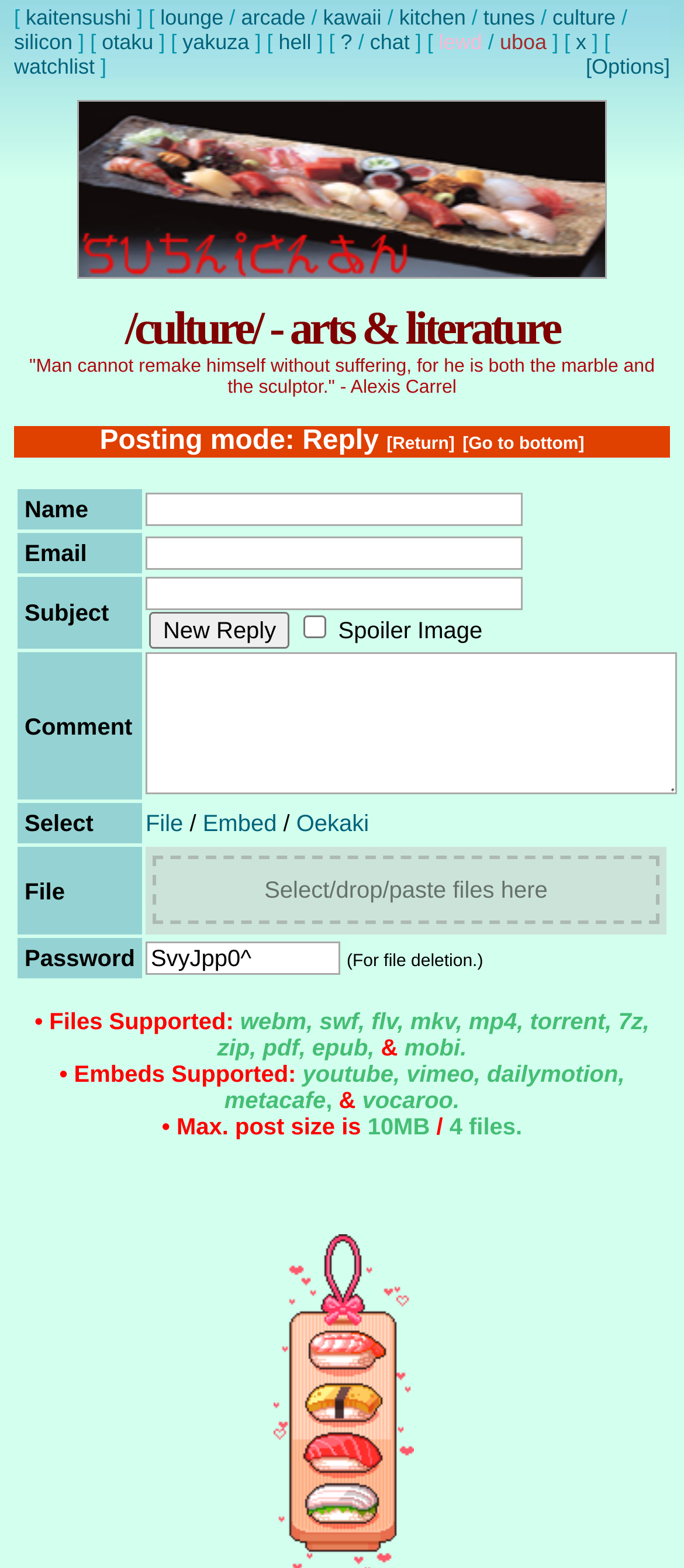Find the bounding box coordinates of the area that needs to be clicked in order to achieve the following instruction: "Get the list of approved coaches". The coordinates should be specified as four float numbers between 0 and 1, i.e., [left, top, right, bottom].

None